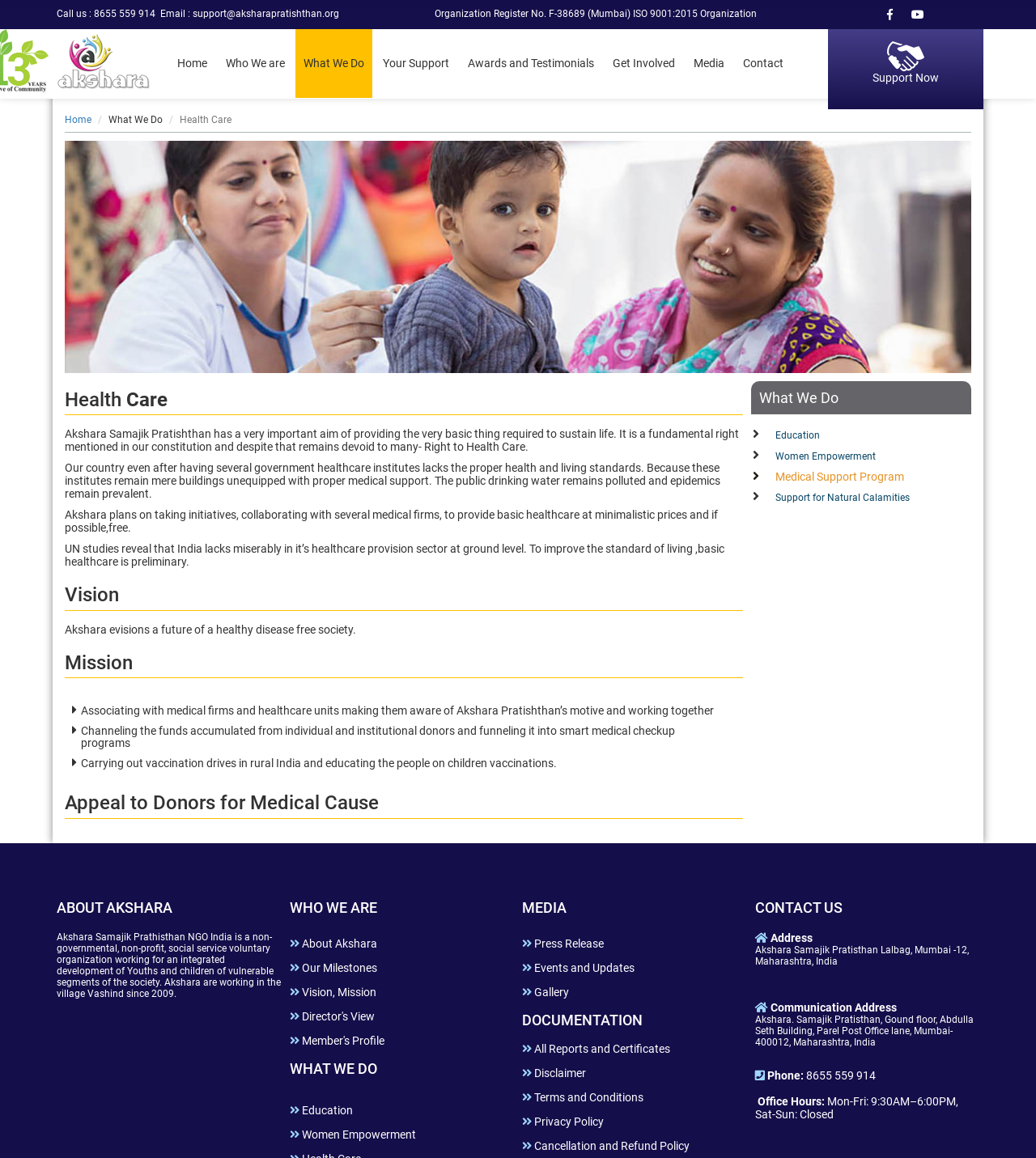What is the phone number to contact Akshara Pratishthan?
Examine the image and provide an in-depth answer to the question.

The phone number can be found in the contact information section at the bottom of the webpage, where it is listed as 'Phone: 8655 559 914'.